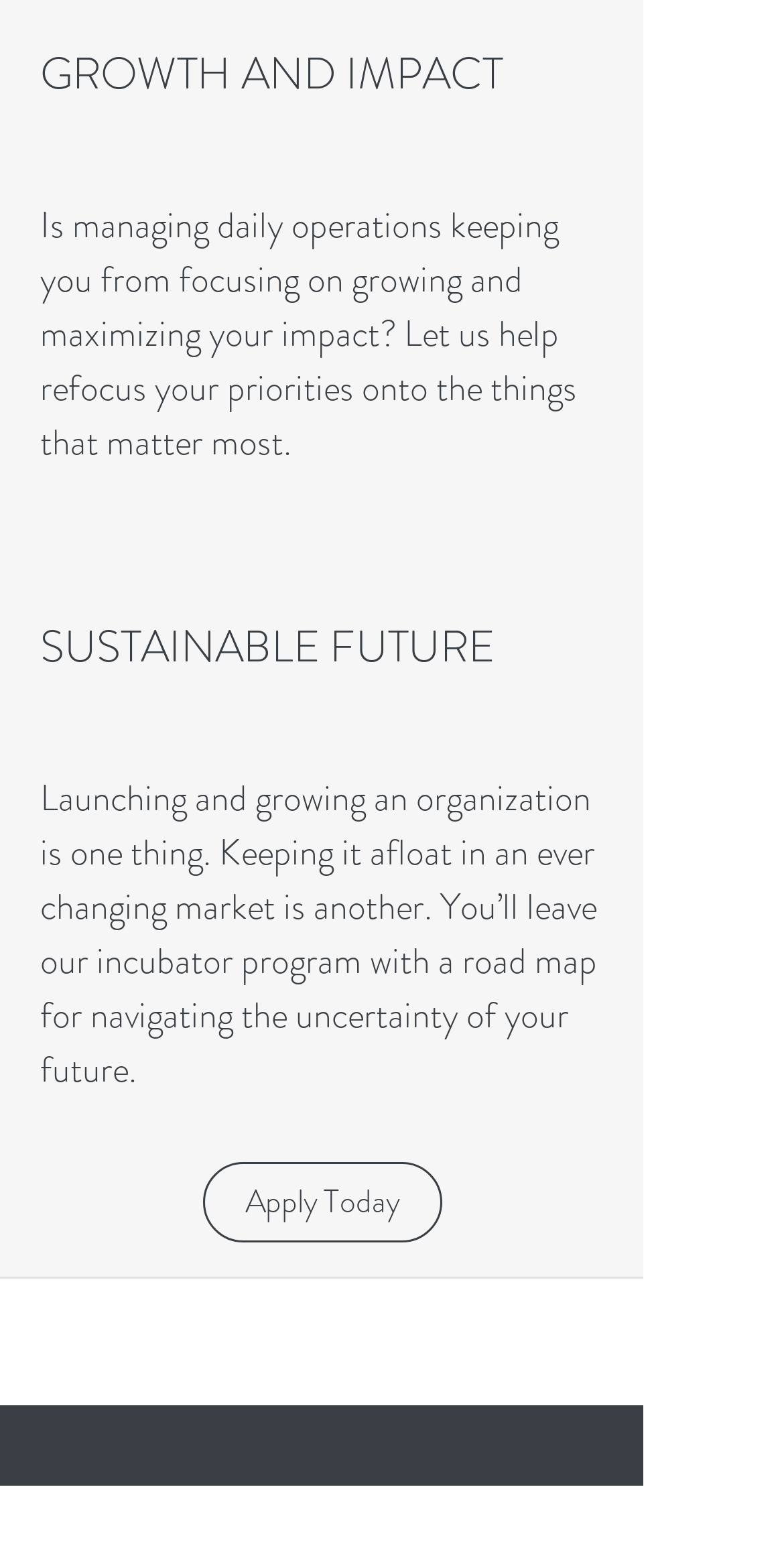What is the purpose of the incubator program?
Provide a detailed and well-explained answer to the question.

According to the StaticText element, the incubator program helps organizations navigate the uncertainty of their future, implying that the program is designed to provide a roadmap for organizations to overcome challenges.